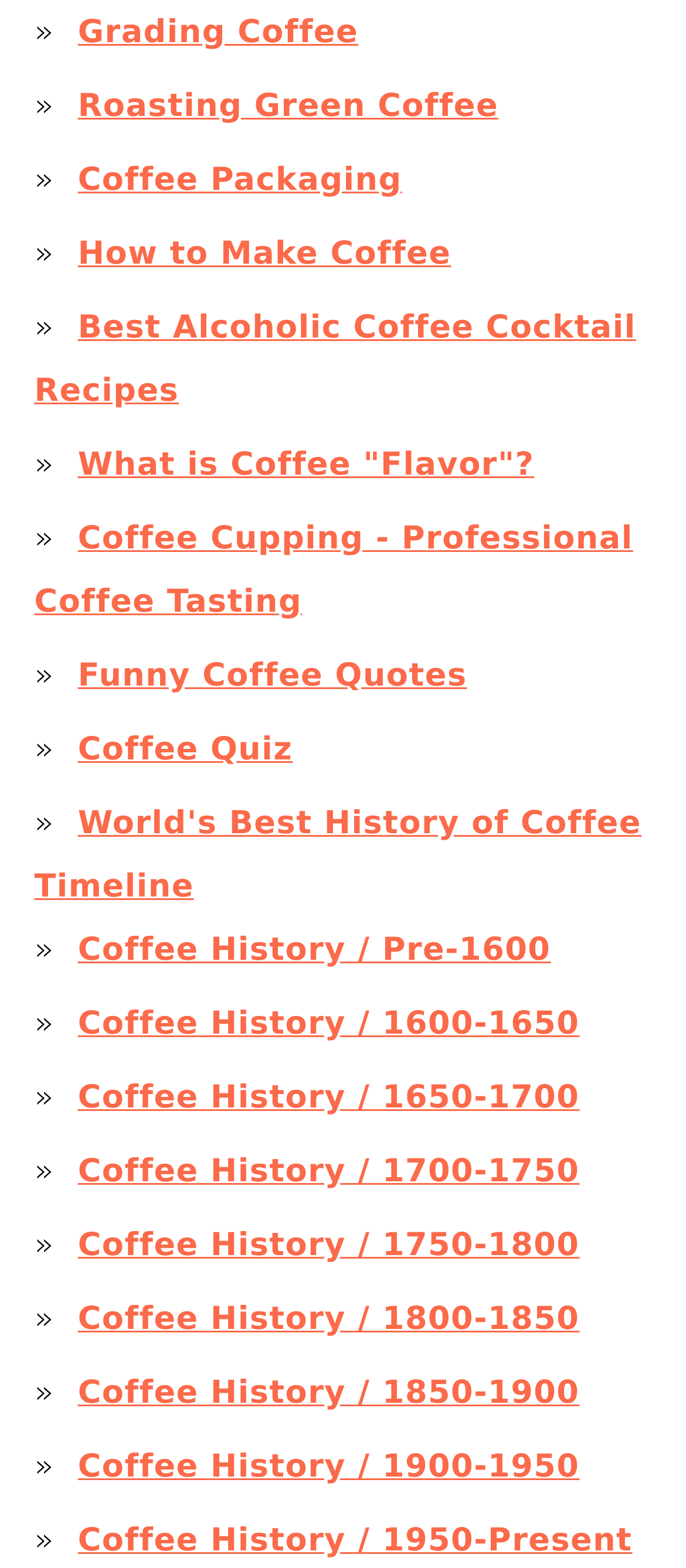How many links are related to coffee history?
Using the details shown in the screenshot, provide a comprehensive answer to the question.

I counted the number of link elements with text starting with 'Coffee History' and found 9 links, each covering a different time period.